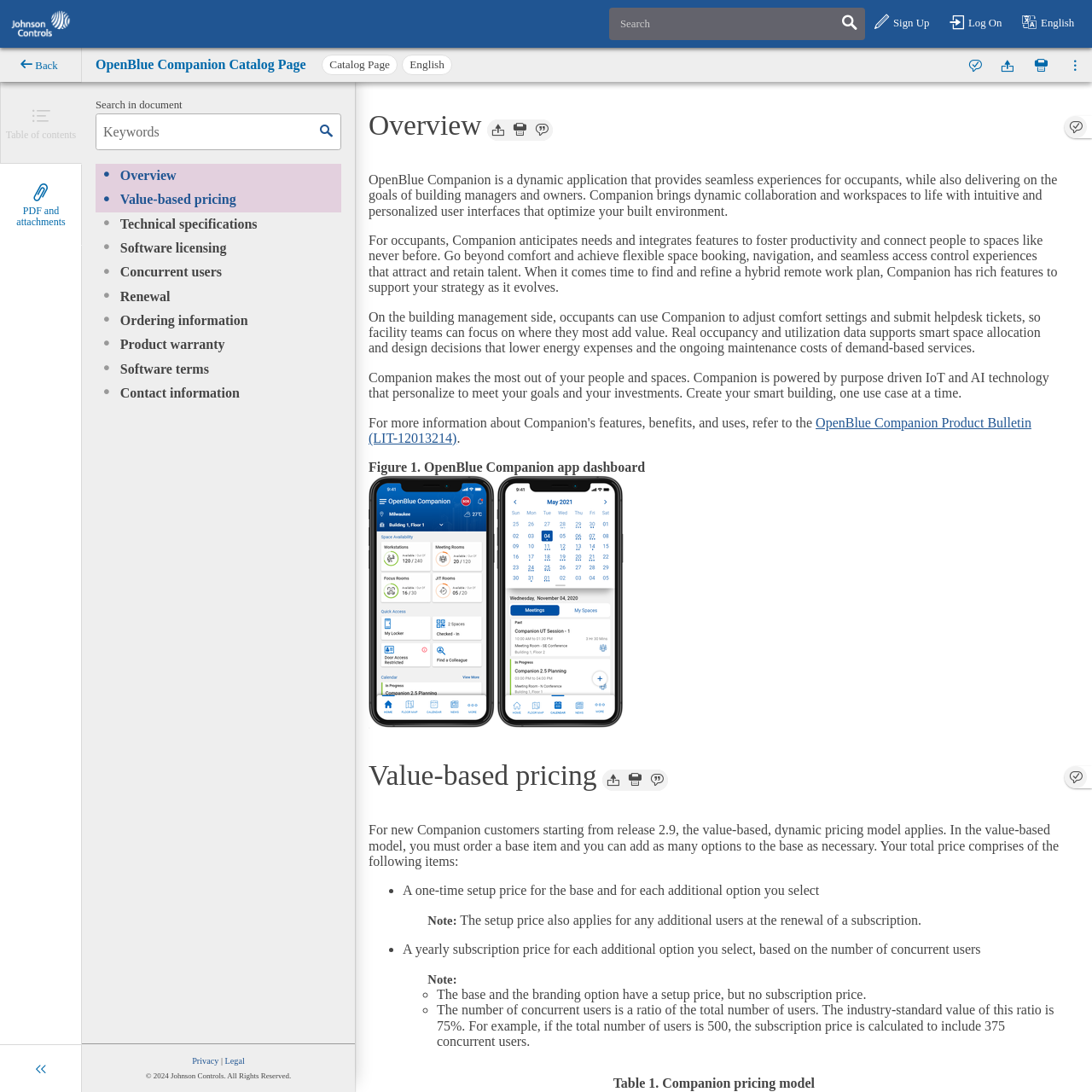Please specify the bounding box coordinates of the clickable section necessary to execute the following command: "Share URL".

[0.908, 0.044, 0.938, 0.075]